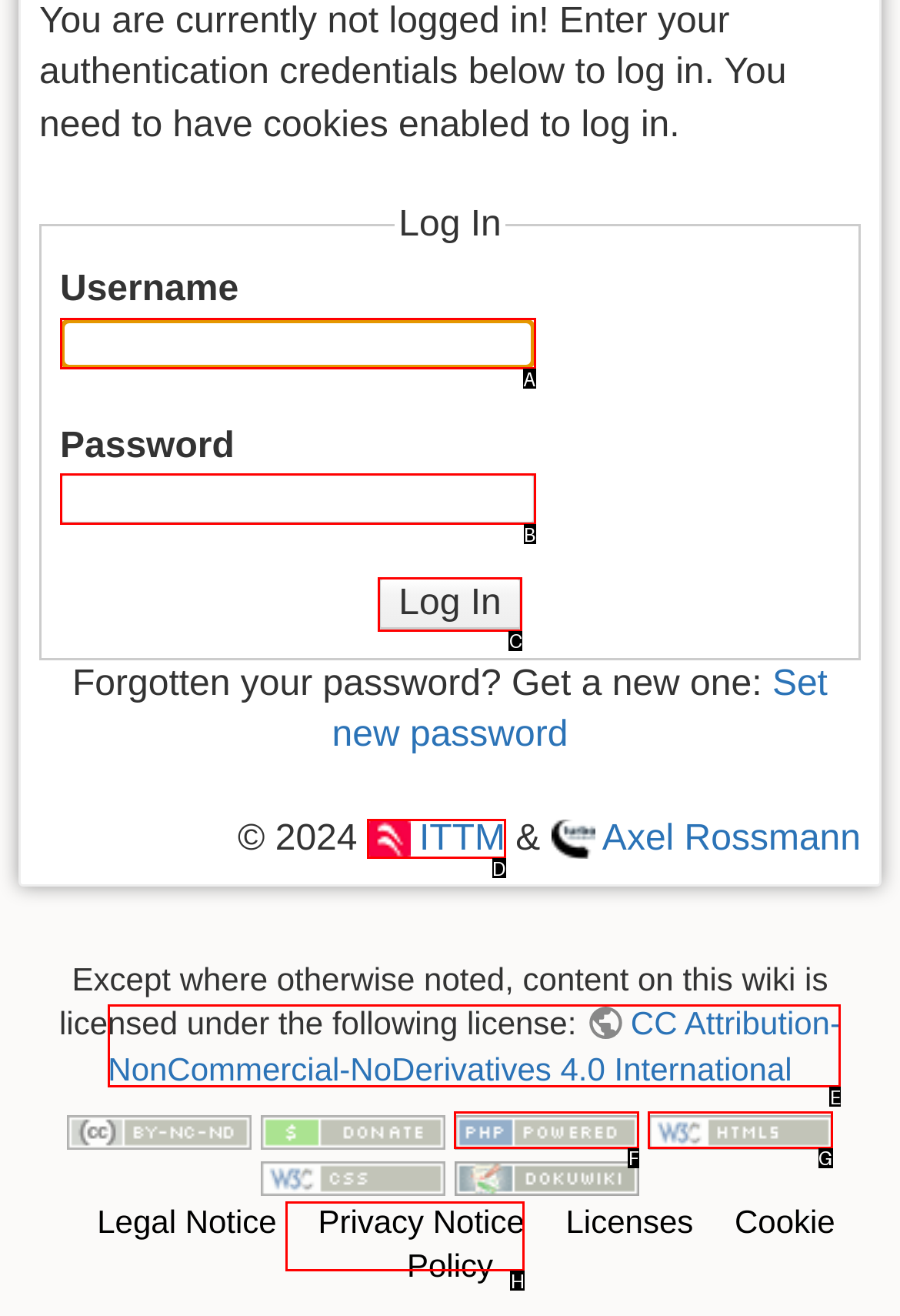Match the following description to a UI element: Enfold WordPress Theme by Kriesi
Provide the letter of the matching option directly.

None